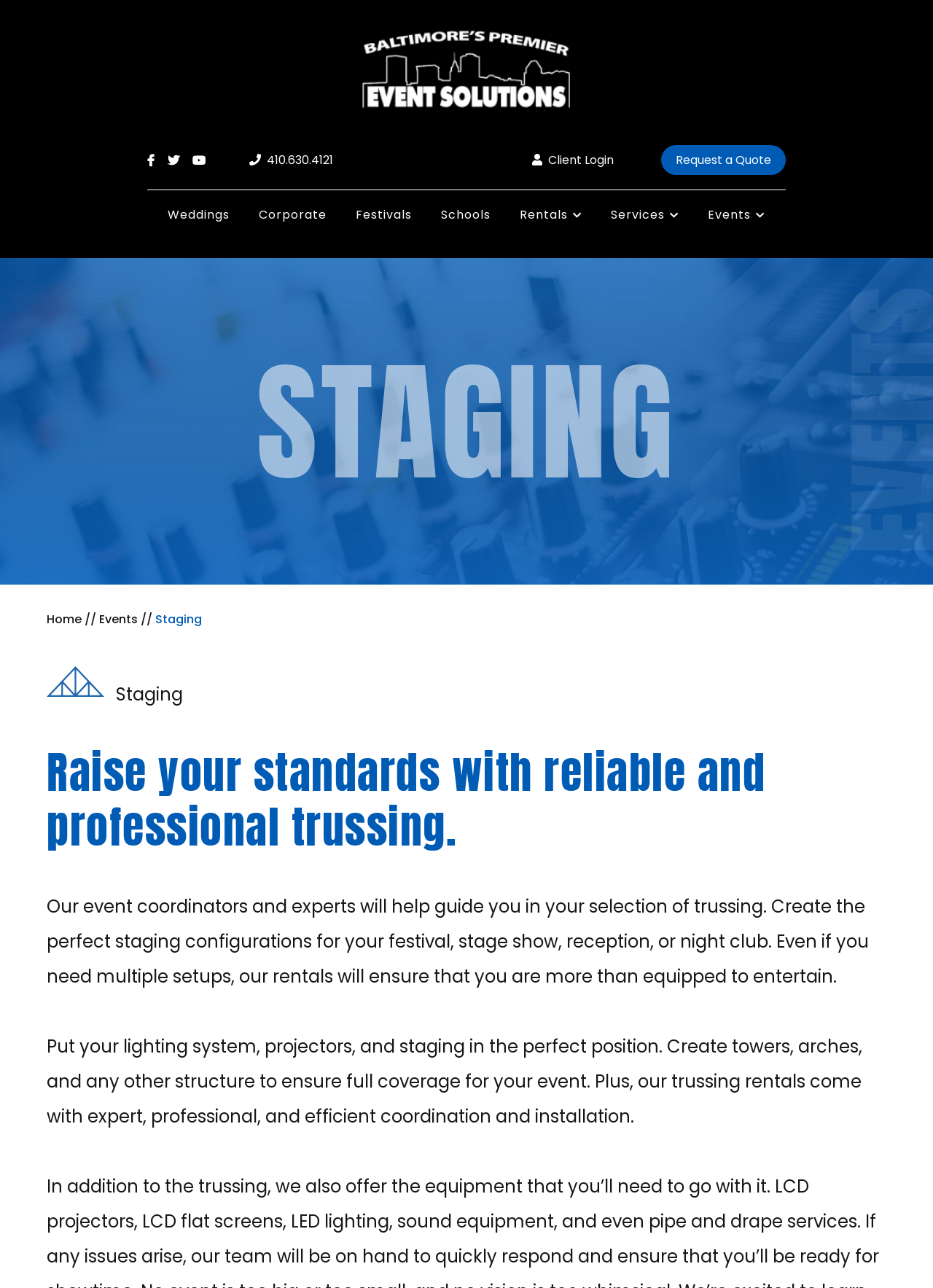Respond with a single word or phrase for the following question: 
What is the company name?

Baltimore's Premier Event Solutions